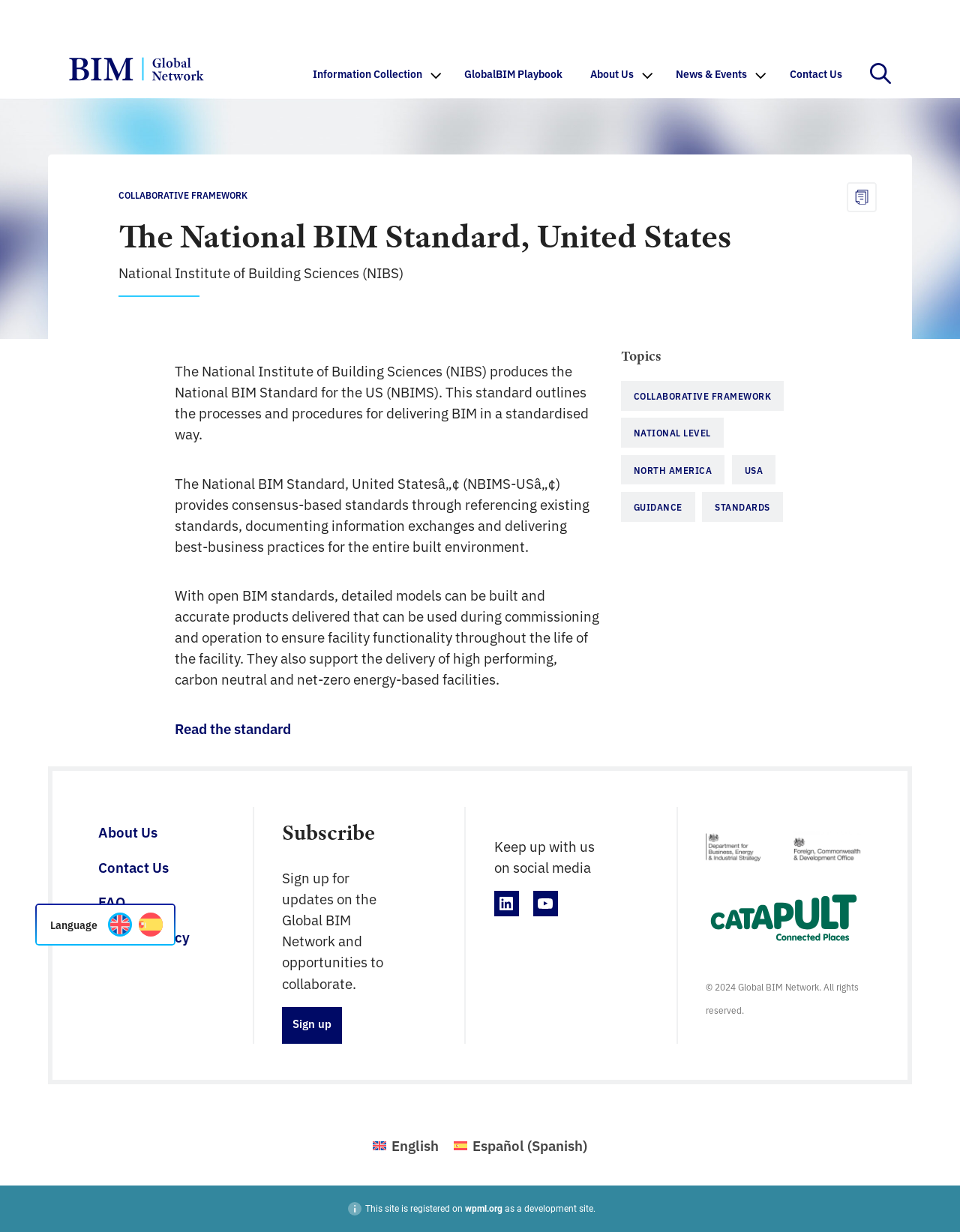Generate a comprehensive description of the webpage content.

The webpage is about the National BIM Standard, United States, and it appears to be a part of the Global BIM Network. At the top, there is a canonical image and a row of links, including "Information Collection", "GlobalBIM Playbook", "About Us", "News & Events", and "Contact Us". 

Below this row, there is a main section that takes up most of the page. It starts with an image and a heading that reads "The National BIM Standard, United States". Below the heading, there is a paragraph of text that describes the National Institute of Building Sciences (NIBS) and its role in producing the National BIM Standard. 

Following this, there are two more paragraphs of text that explain the standard's purpose and benefits. There is also a link to "Read the standard" and a heading that says "Topics". Under the "Topics" heading, there are several links, including "COLLABORATIVE FRAMEWORK", "NATIONAL LEVEL", "NORTH AMERICA", "USA", "GUIDANCE", and "STANDARDS". 

On the right side of the page, there is a section with a heading that says "Language" and two links below it. Below this section, there are links to "About Us", "Contact Us", "FAQ", and "Privacy Policy". 

Further down the page, there is a section with a heading that says "Subscribe" and a paragraph of text that invites users to sign up for updates on the Global BIM Network. There is also a link to "Sign up" and a section that says "Keep up with us on social media" with links to LinkedIn and YouTube. 

At the bottom of the page, there are several figures, including a LinkedIn icon, a YouTube icon, and a few other images. There is also a copyright notice that says "© 2024 Global BIM Network. All rights reserved." and a link to switch the language to English or Español. Finally, there is a note at the very bottom that says "This site is registered on wpml.org as a development site."